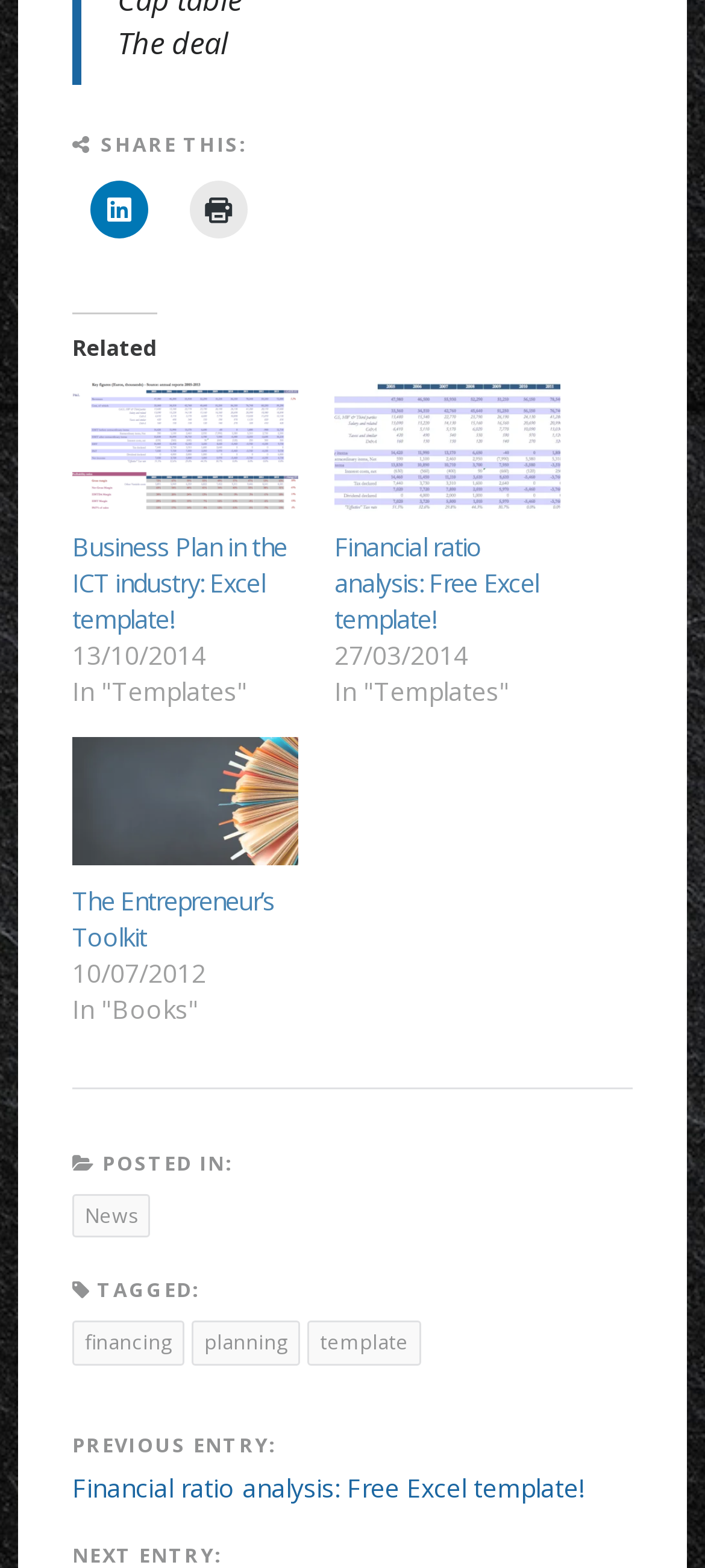Please predict the bounding box coordinates (top-left x, top-left y, bottom-right x, bottom-right y) for the UI element in the screenshot that fits the description: The Entrepreneur’s Toolkit

[0.103, 0.564, 0.39, 0.608]